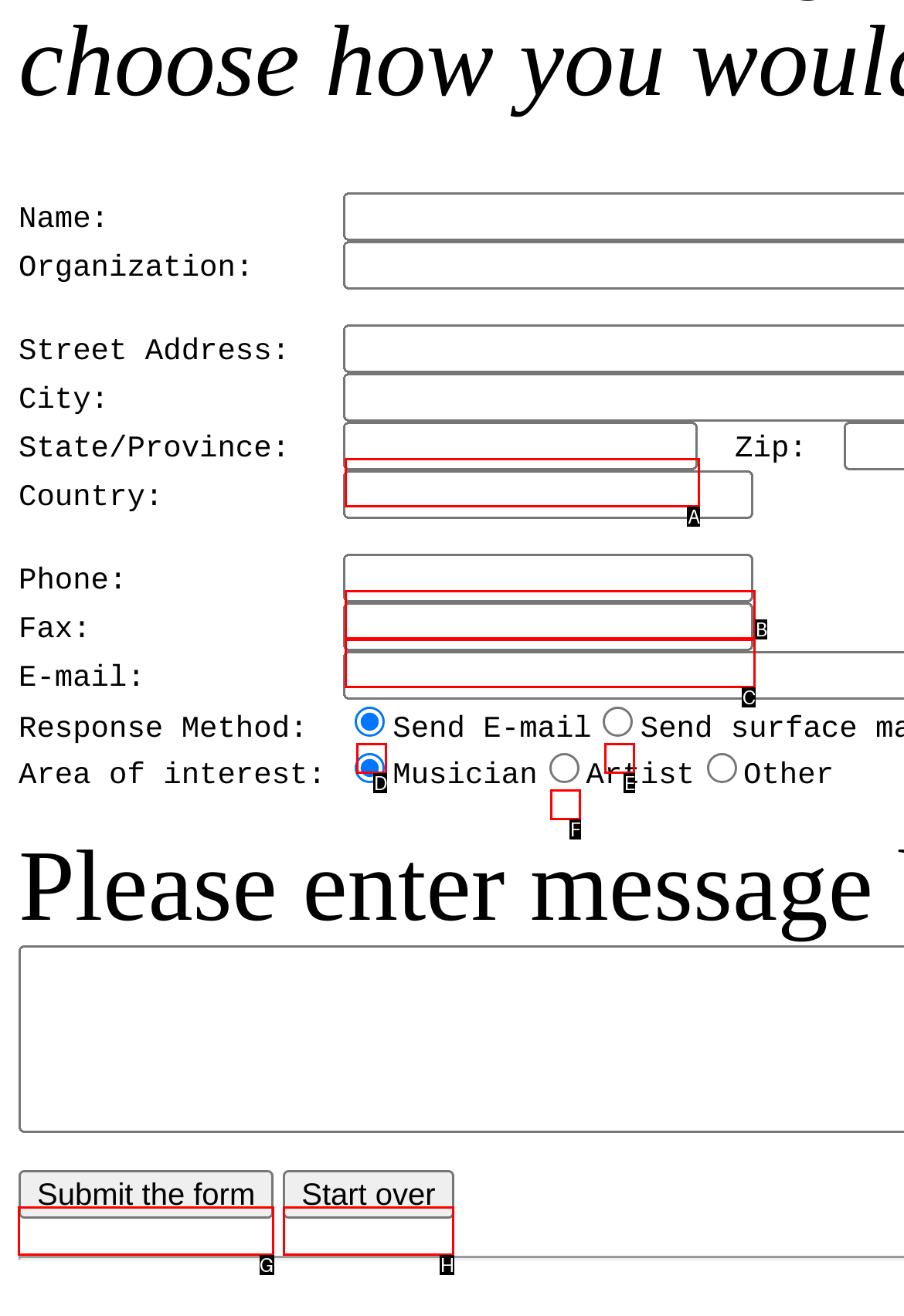Identify the HTML element that best fits the description: Cytotechnology.. Respond with the letter of the corresponding element.

None